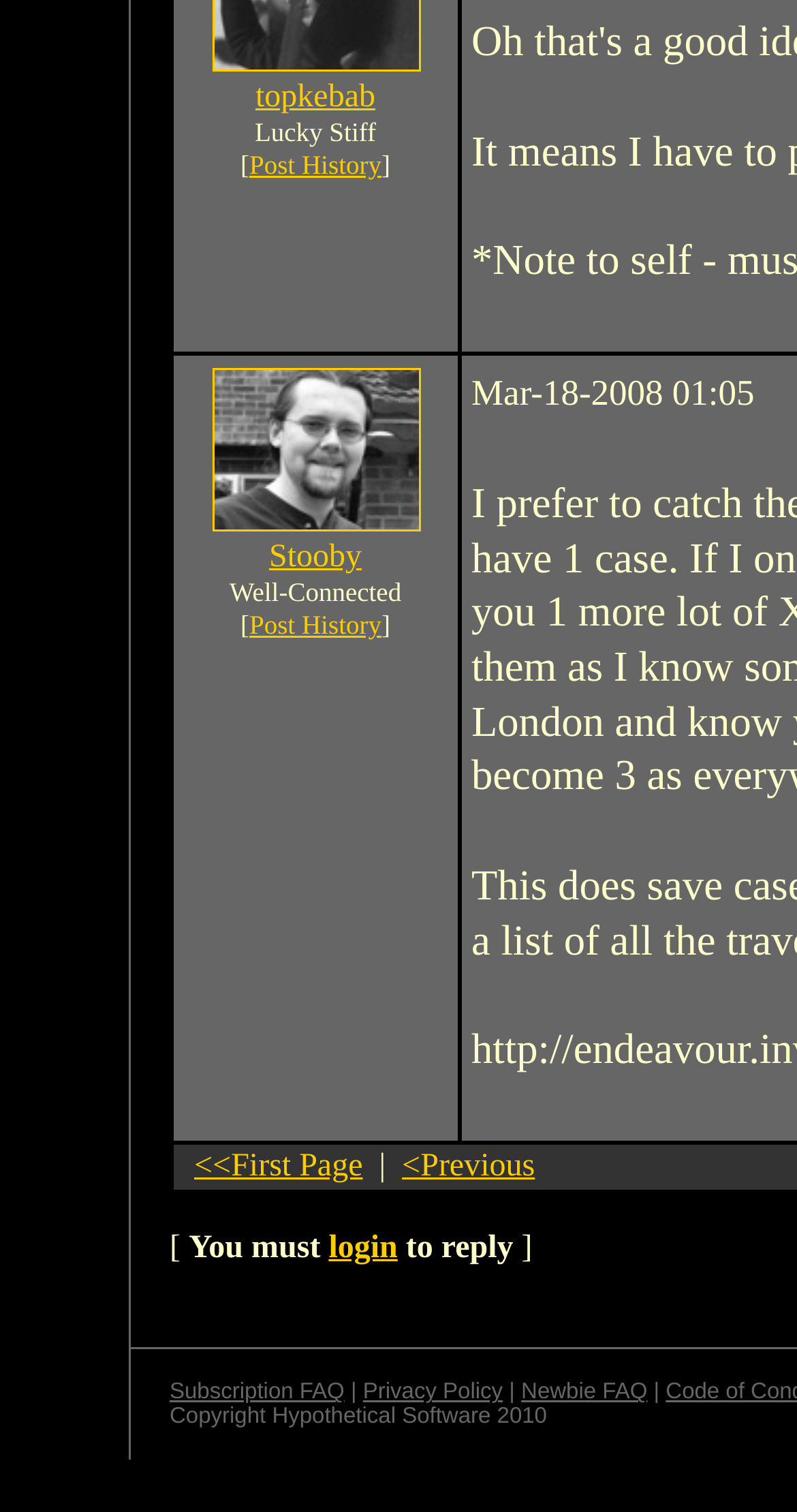Answer in one word or a short phrase: 
What is the copyright information at the bottom of the webpage?

Hypothetical Software 2010